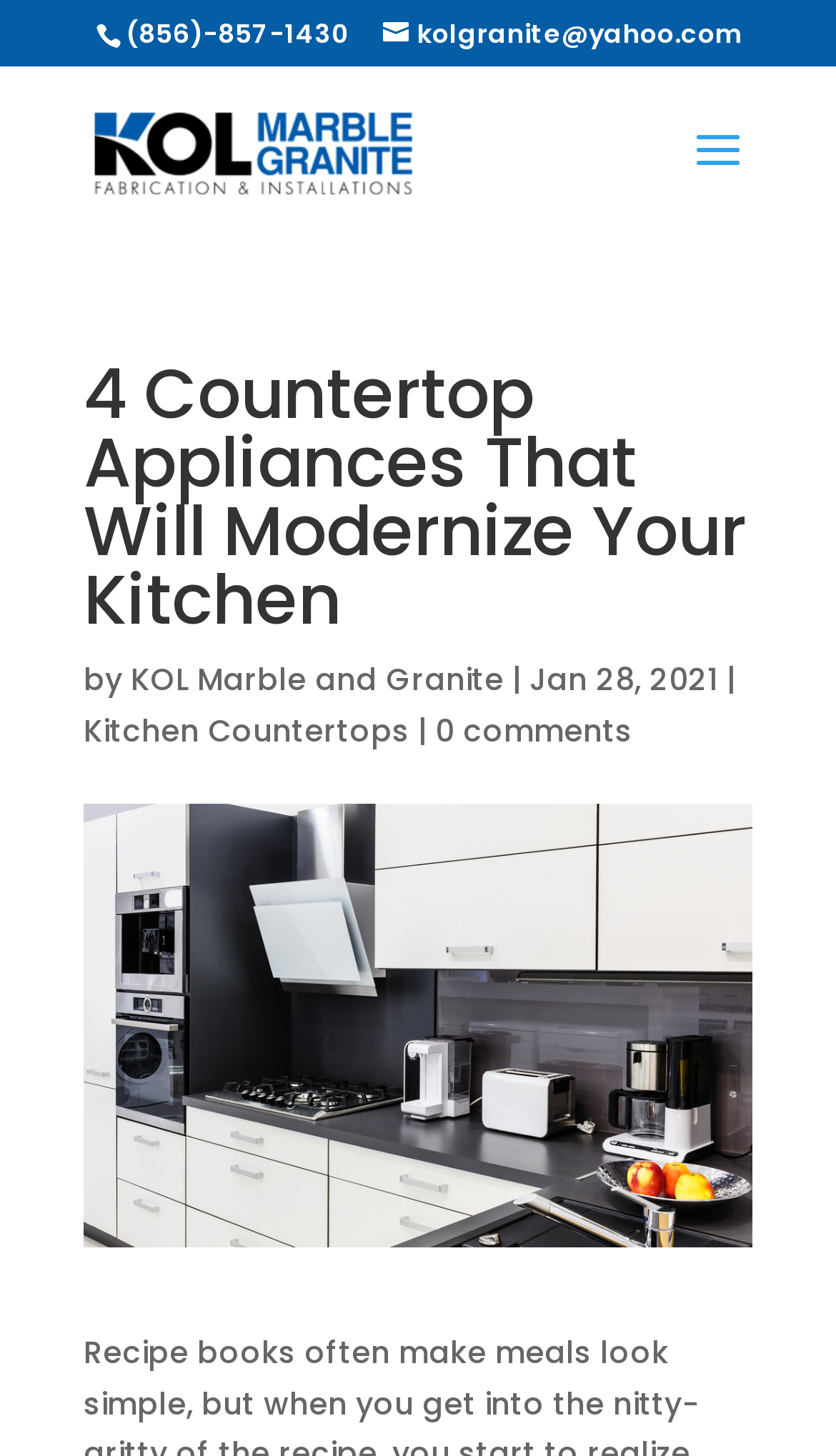Who is the author of the article?
Look at the image and respond with a single word or a short phrase.

KOL Marble and Granite